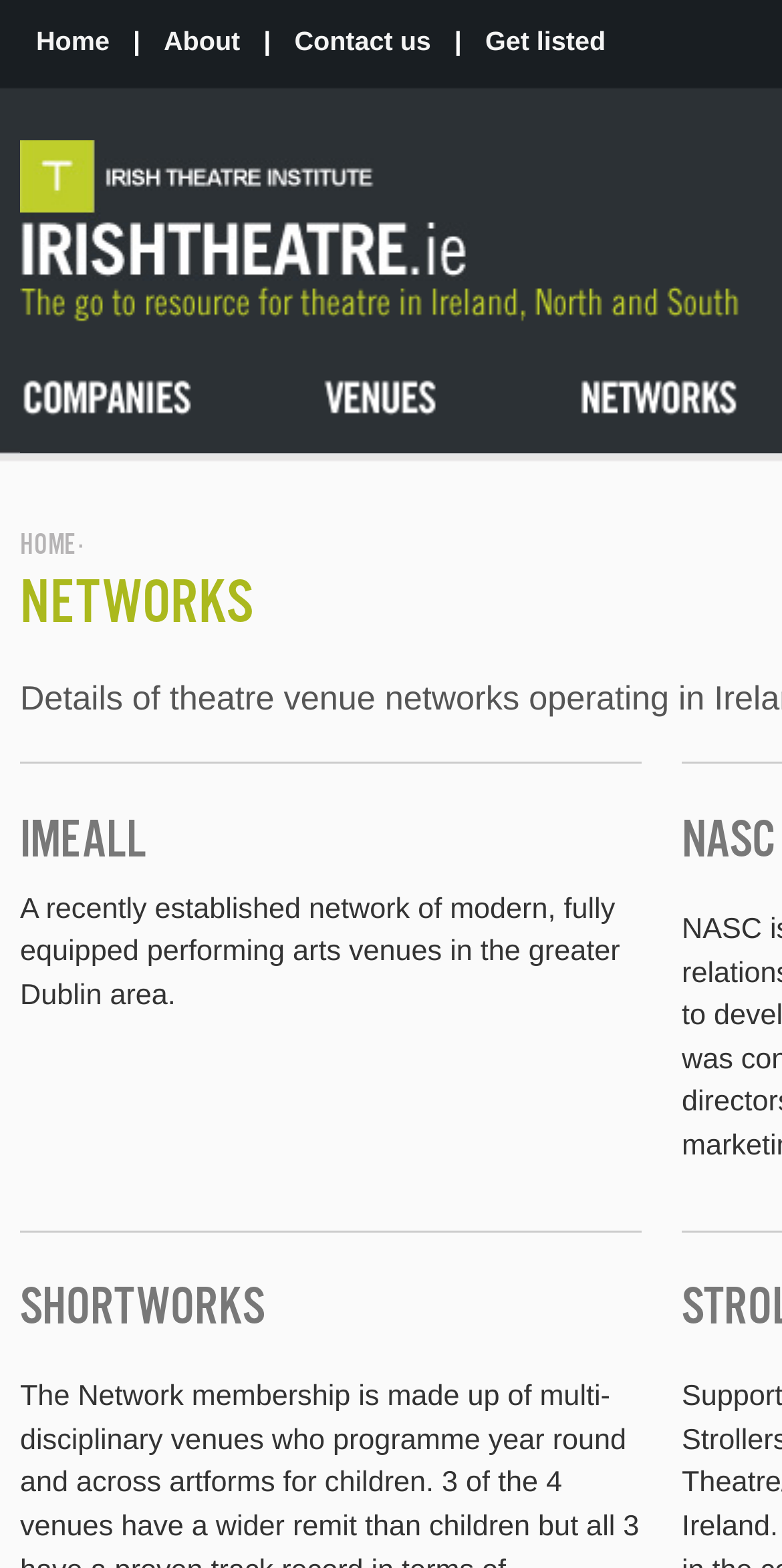Please identify the bounding box coordinates of the clickable region that I should interact with to perform the following instruction: "visit venues". The coordinates should be expressed as four float numbers between 0 and 1, i.e., [left, top, right, bottom].

[0.413, 0.22, 0.733, 0.289]